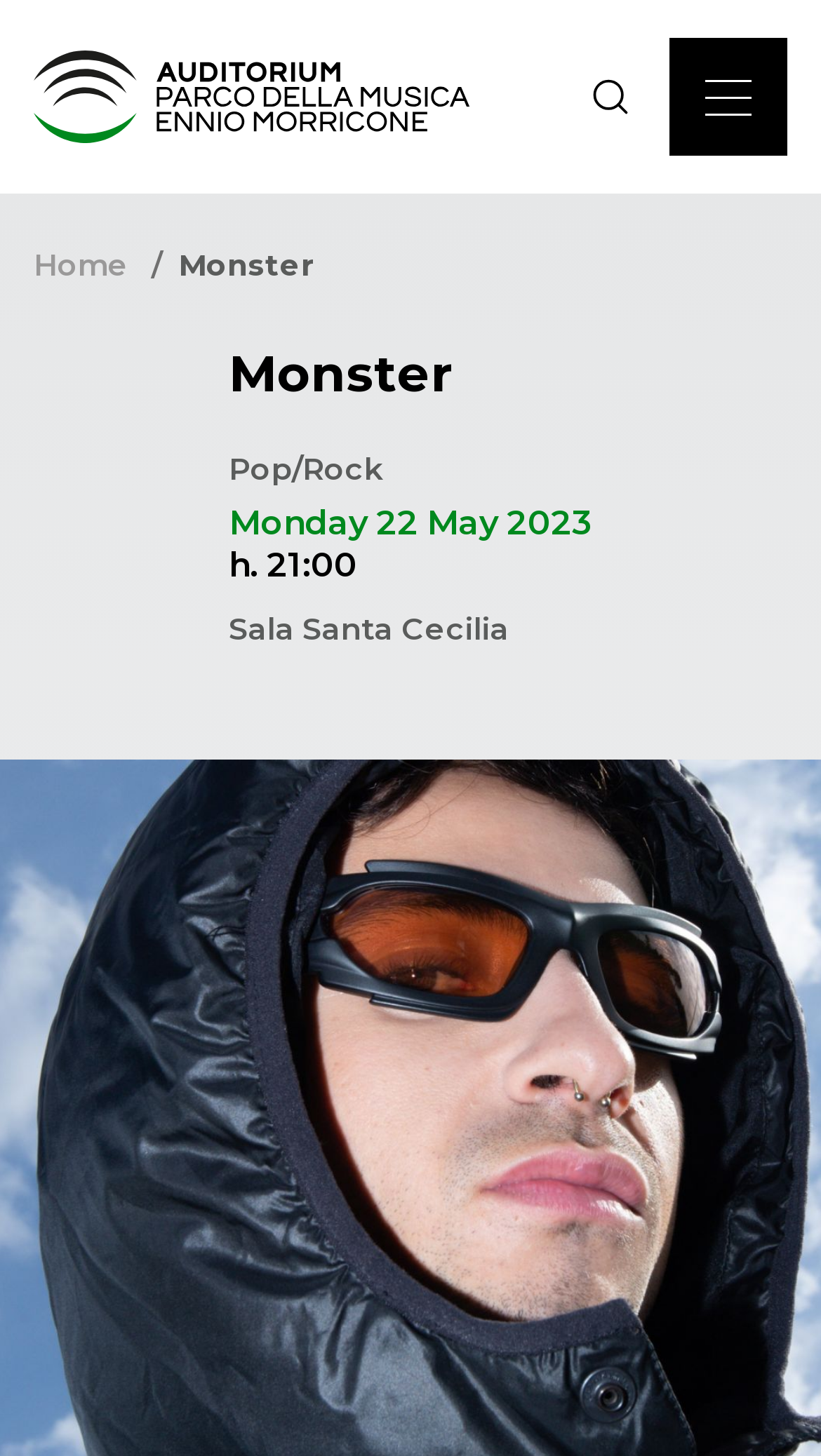Please identify the bounding box coordinates of the element I should click to complete this instruction: 'view news and updates'. The coordinates should be given as four float numbers between 0 and 1, like this: [left, top, right, bottom].

[0.041, 0.301, 0.356, 0.327]